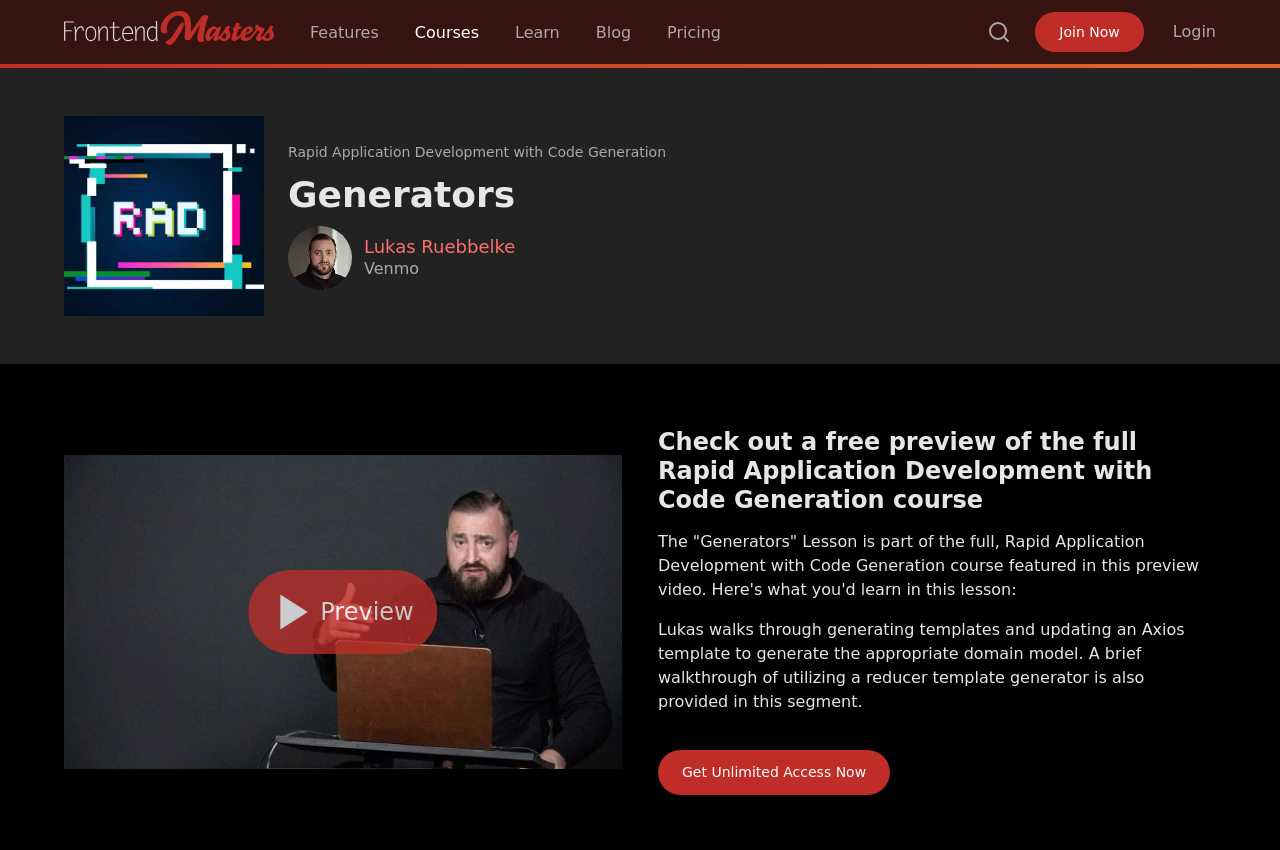Identify the bounding box for the given UI element using the description provided. Coordinates should be in the format (top-left x, top-left y, bottom-right x, bottom-right y) and must be between 0 and 1. Here is the description: title="Lukas Ruebbelke"

[0.225, 0.266, 0.275, 0.342]